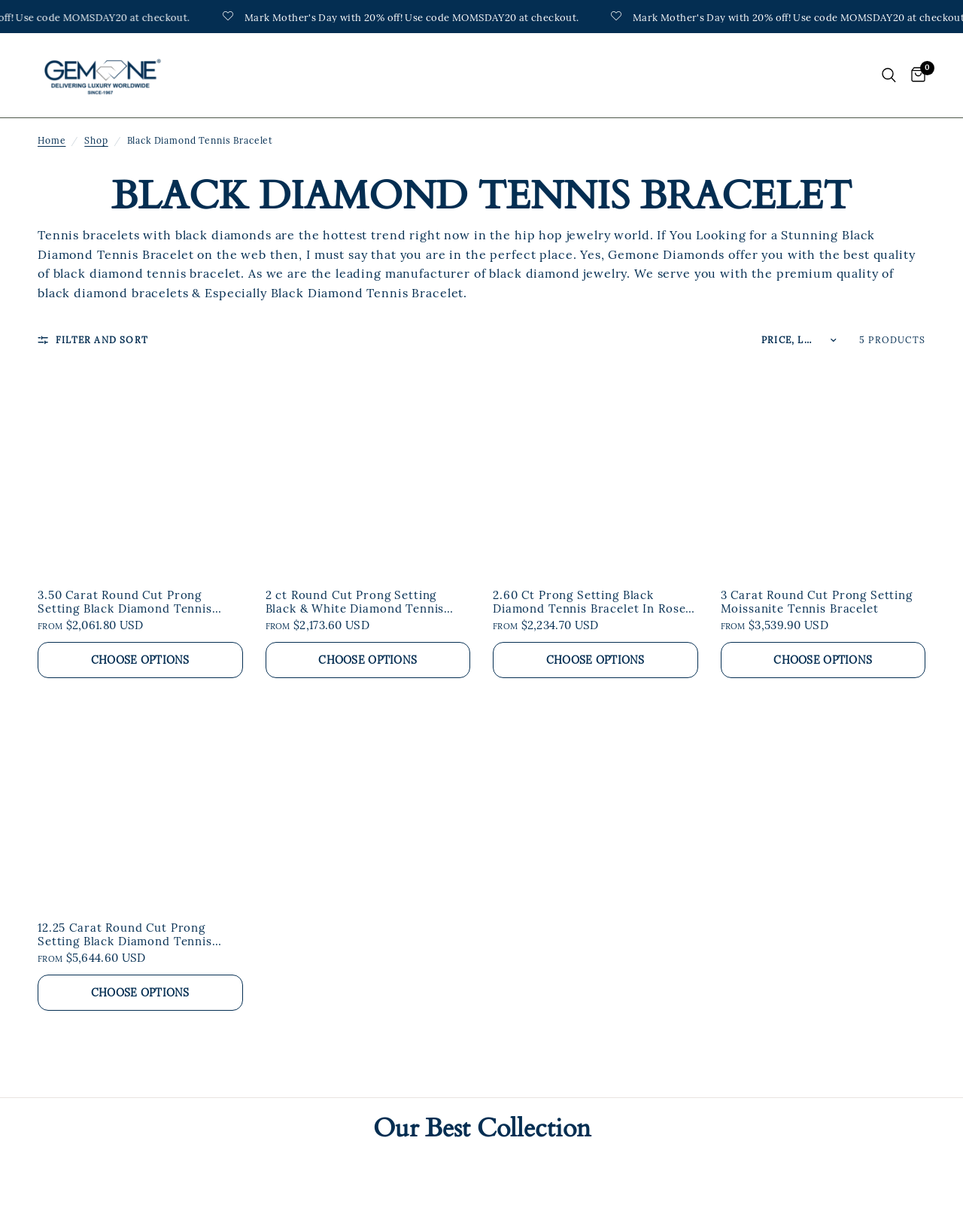Describe in detail what you see on the webpage.

This webpage is about Black Diamond Tennis Bracelets from Gemone Diamond. At the top, there is a banner image with a promotional message "Mark Mother's Day with 20% off! Use code MOMSDAY20 at checkout." Below the banner, there is a horizontal menu bar with links to different categories such as "WHOLESALE DIAMONDS", "ENGAGEMENT RINGS", "WEDDING RINGS", and "FINE JEWELRY". Each category has a corresponding image.

On the left side, there is a navigation menu with links to "Home", "Shop", and the current page "Black Diamond Tennis Bracelet". Above the navigation menu, there is a logo of Gemone Diamond with two images.

The main content of the page is divided into two sections. The first section has a heading "BLACK DIAMOND TENNIS BRACELET" and a paragraph of text describing the trend of black diamond tennis bracelets in the hip hop jewelry world. The text also mentions that Gemone Diamonds offers the best quality of black diamond tennis bracelets.

The second section displays a collection of five products, each with an image, a link to the product, and a price range. The products are arranged in a grid layout, with three products in the first row and two products in the second row. Each product has a "CHOOSE OPTIONS" button below it. The prices of the products range from $2,061.80 USD to $5,644.60 USD.

At the bottom of the page, there is a heading "Our Best Collection" but it does not seem to be related to the content above it.